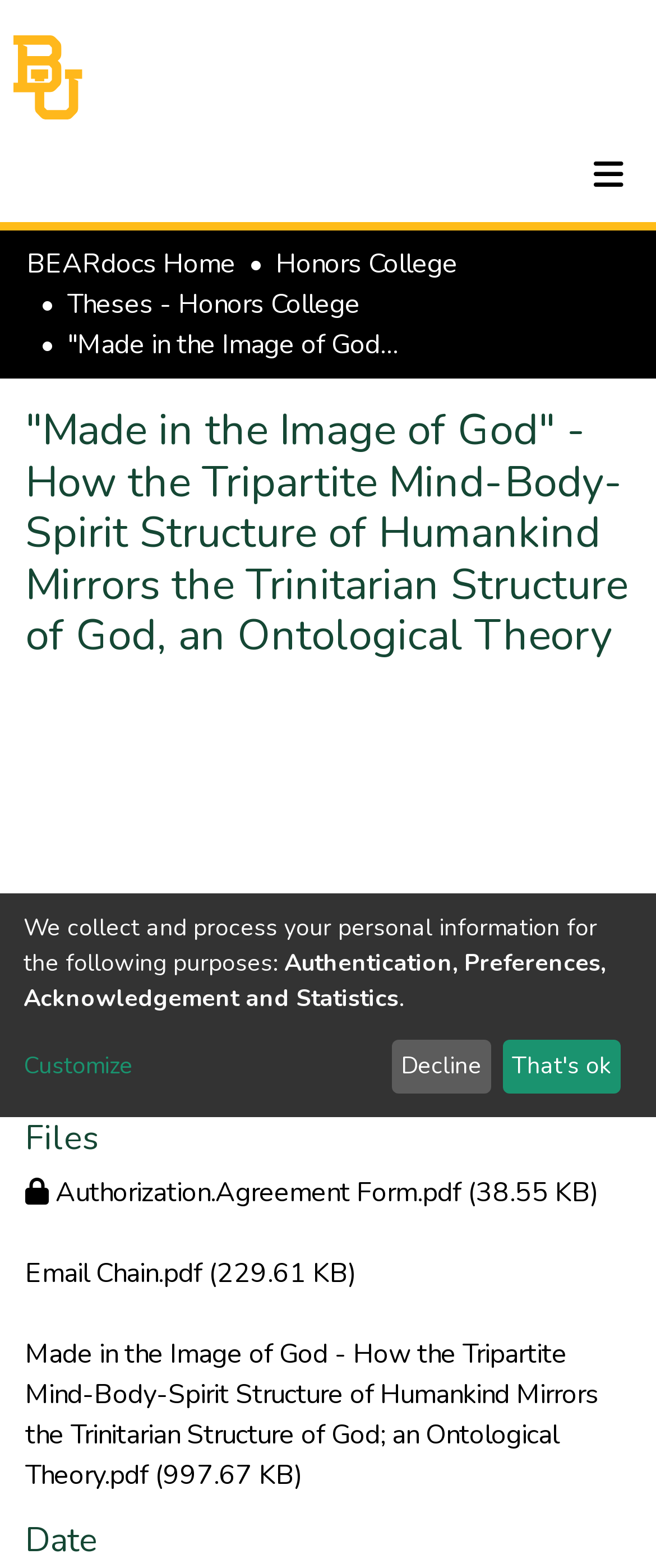What is the name of the thesis?
Using the image as a reference, give a one-word or short phrase answer.

Made in the Image of God